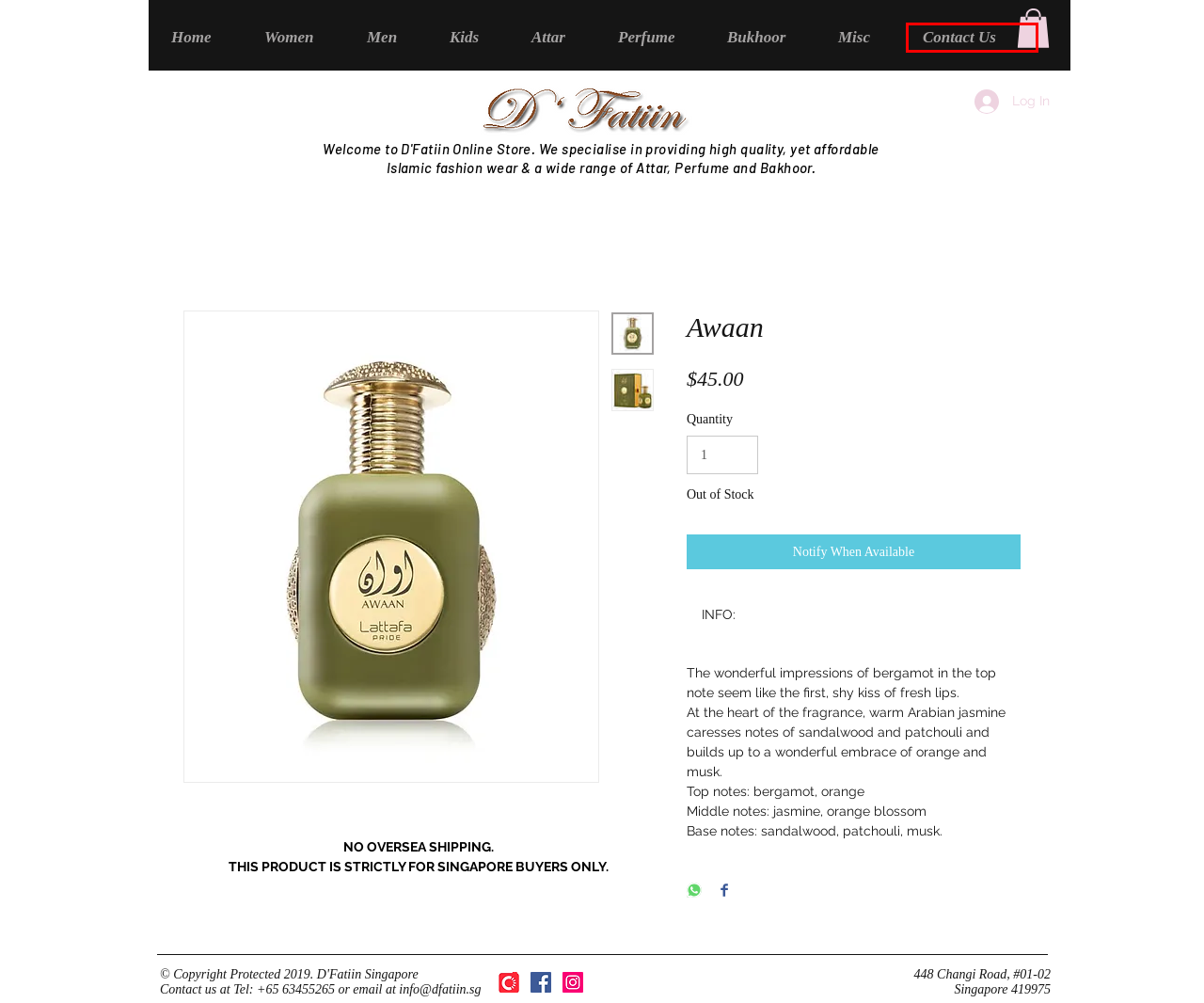View the screenshot of the webpage containing a red bounding box around a UI element. Select the most fitting webpage description for the new page shown after the element in the red bounding box is clicked. Here are the candidates:
A. Islamic Fashion | D'Fatiin | Singapore
B. Contact Us | D'Fatiin Boutique
C. Perfume | D'Fatiin Boutique
D. Misc | D'Fatiin Boutique
E. Bukhoor | D'Fatiin Boutique
F. Attar | D'Fatiin Boutique
G. Kids | D'Fatiin Boutique
H. Men's Thoube | D'Fatiin

B